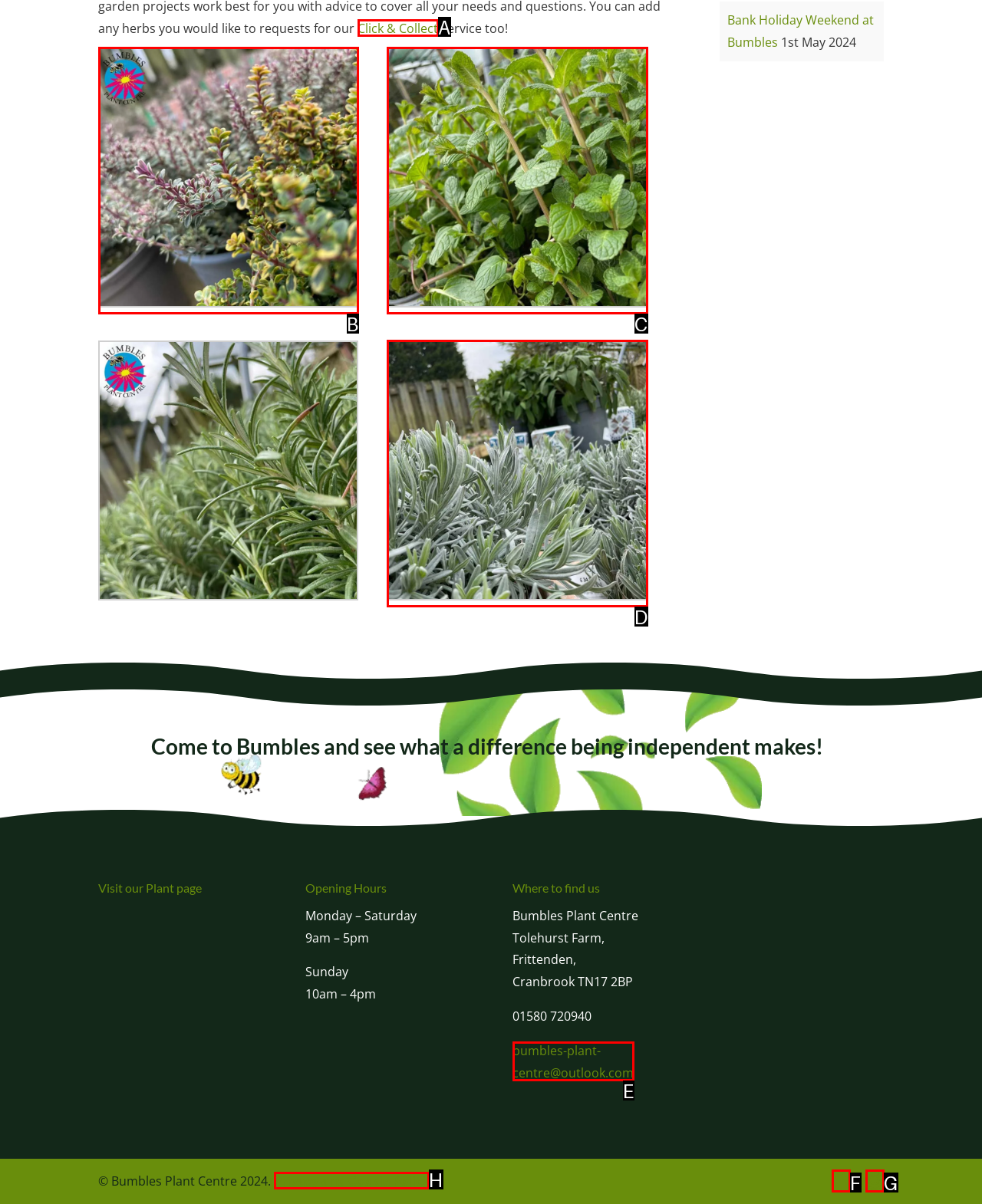Based on the description: Privacy and Cookie Policy, identify the matching lettered UI element.
Answer by indicating the letter from the choices.

H